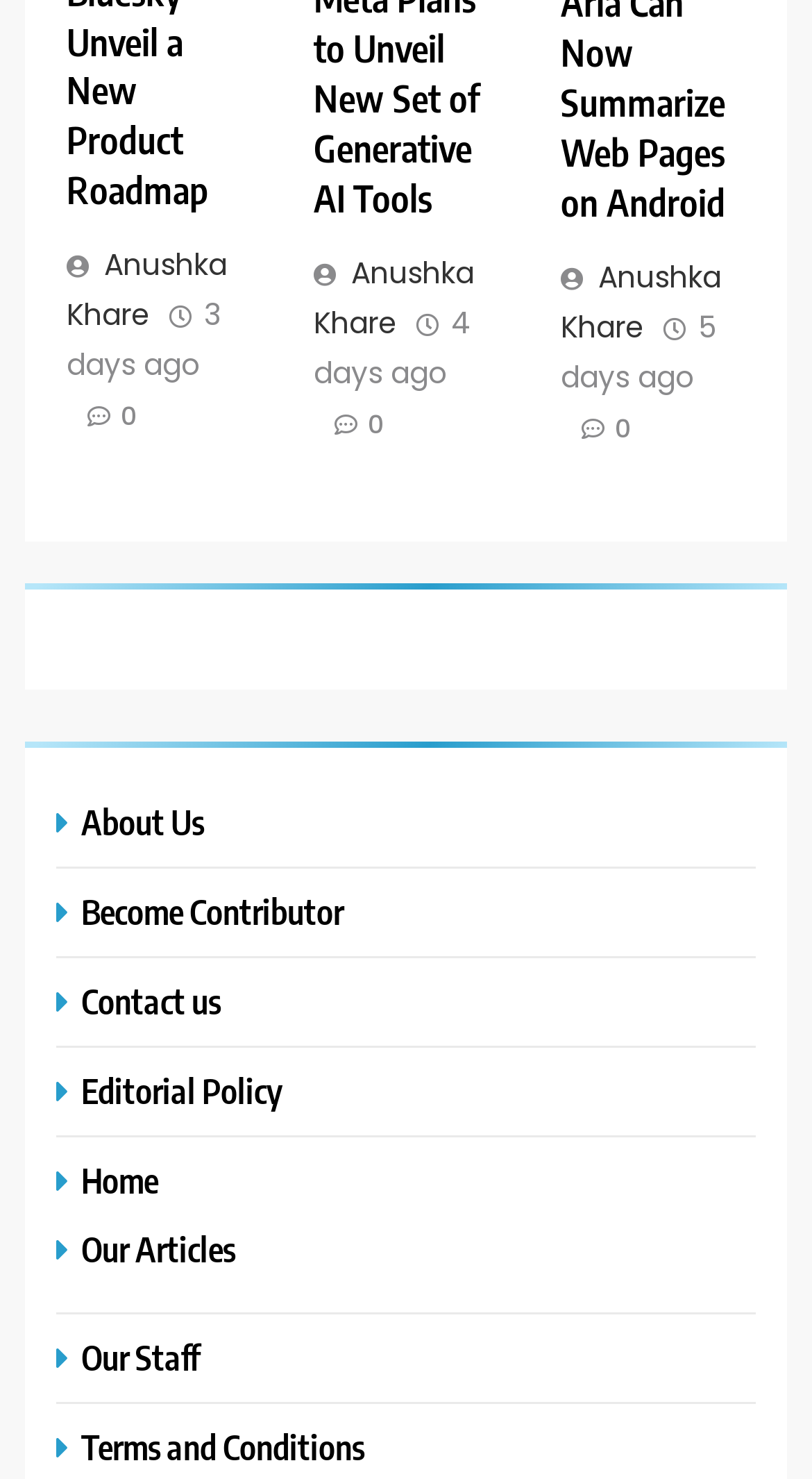Provide the bounding box coordinates of the HTML element described as: "Our Articles". The bounding box coordinates should be four float numbers between 0 and 1, i.e., [left, top, right, bottom].

[0.069, 0.83, 0.303, 0.859]